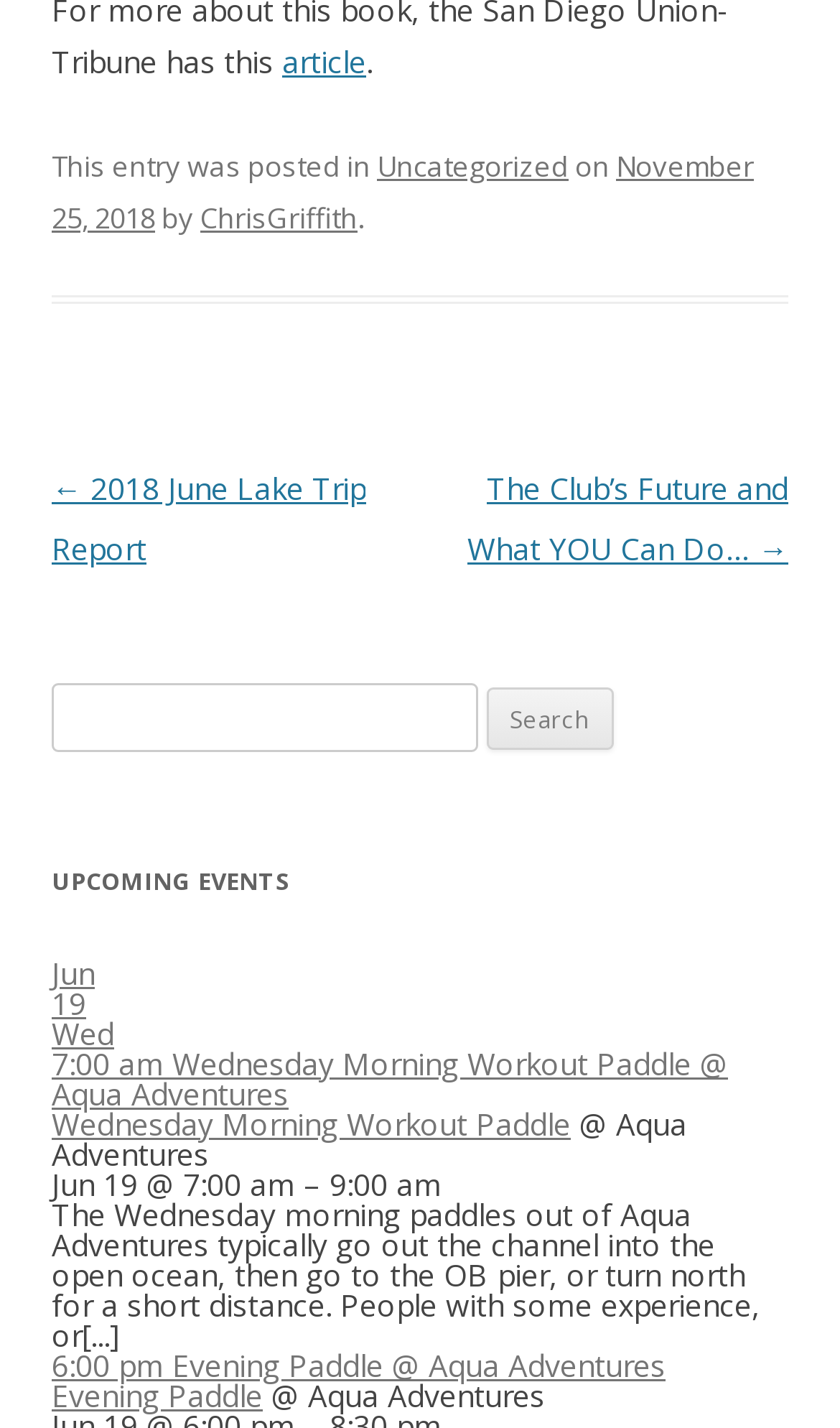Based on the element description, predict the bounding box coordinates (top-left x, top-left y, bottom-right x, bottom-right y) for the UI element in the screenshot: 0

None